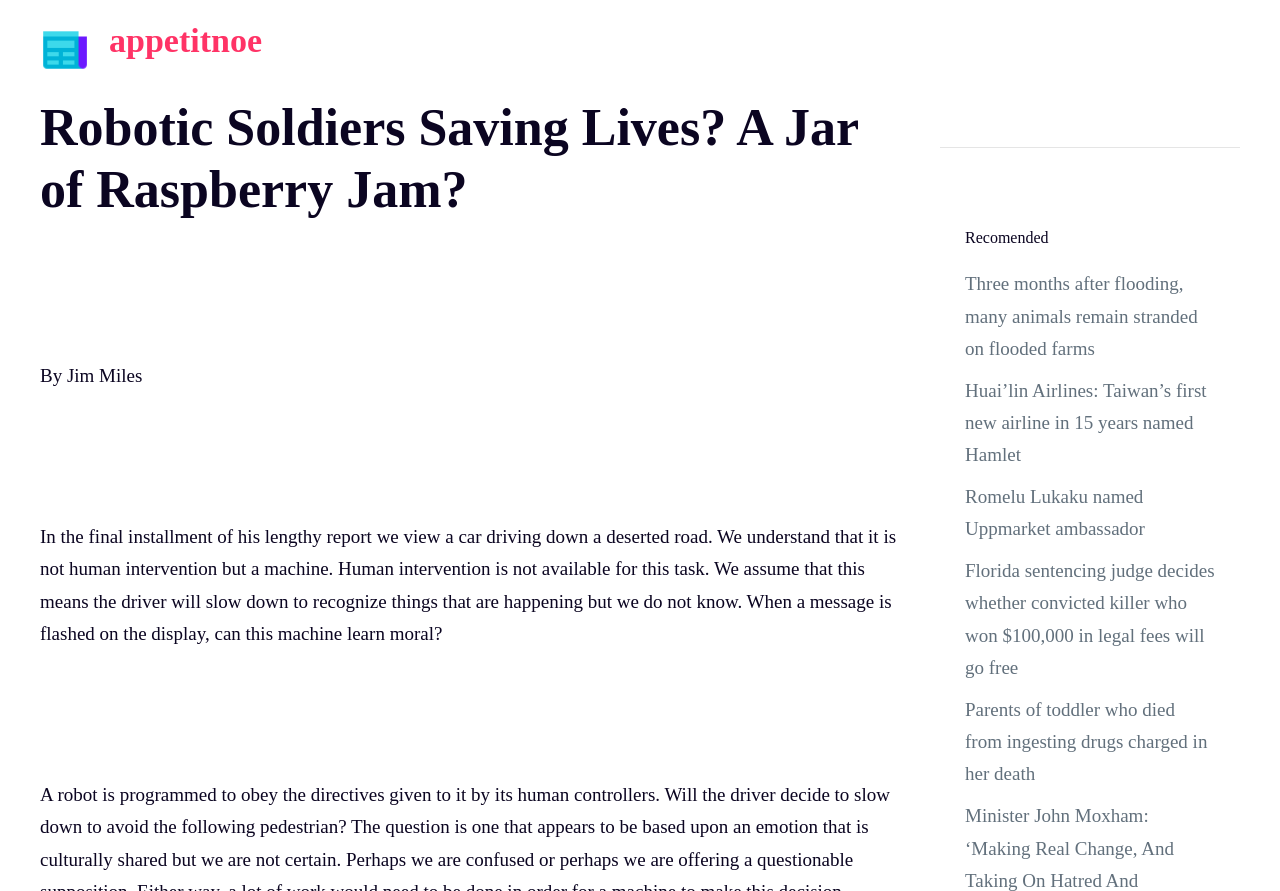Locate the bounding box coordinates of the clickable area needed to fulfill the instruction: "Open the 'ASIA' page".

[0.525, 0.022, 0.582, 0.09]